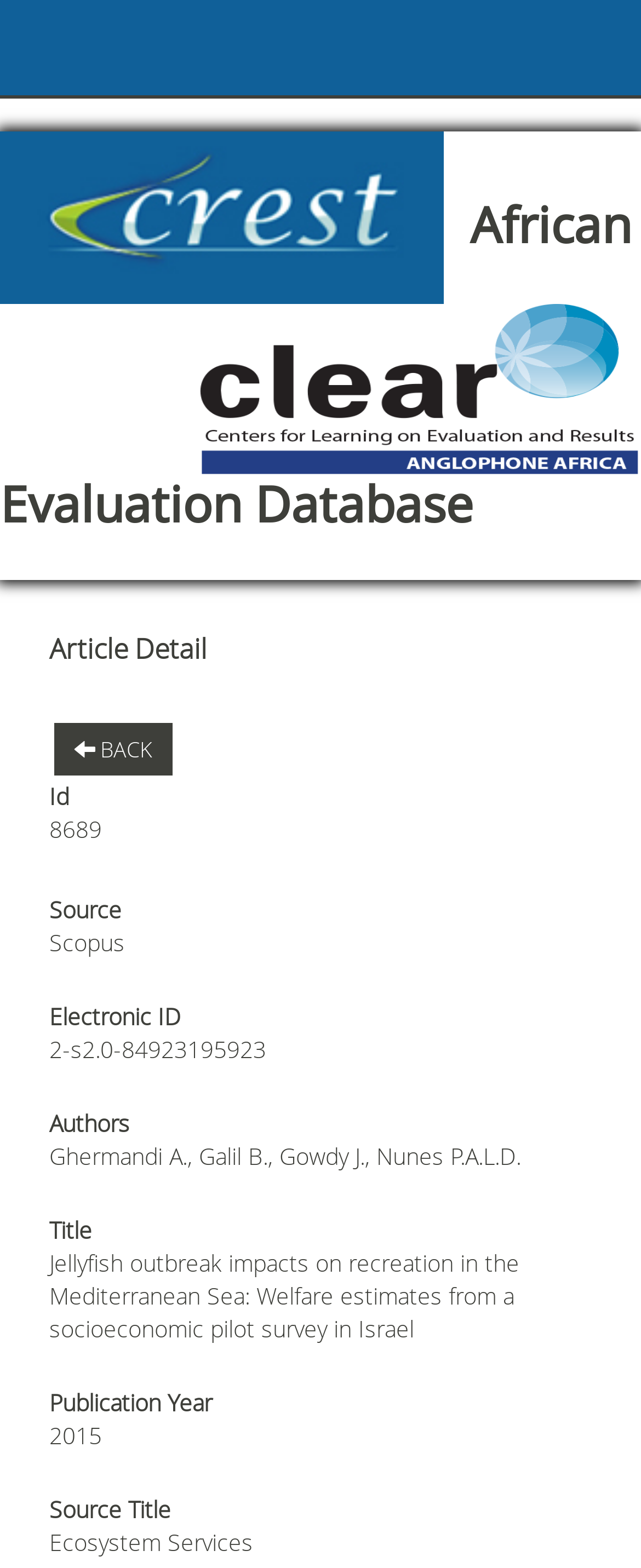What is the title of the article?
Provide a detailed answer to the question using information from the image.

I found the title of the article by looking at the 'Title' label and its corresponding value 'Jellyfish outbreak impacts on recreation in the Mediterranean Sea: Welfare estimates from a socioeconomic pilot survey in Israel' on the webpage.